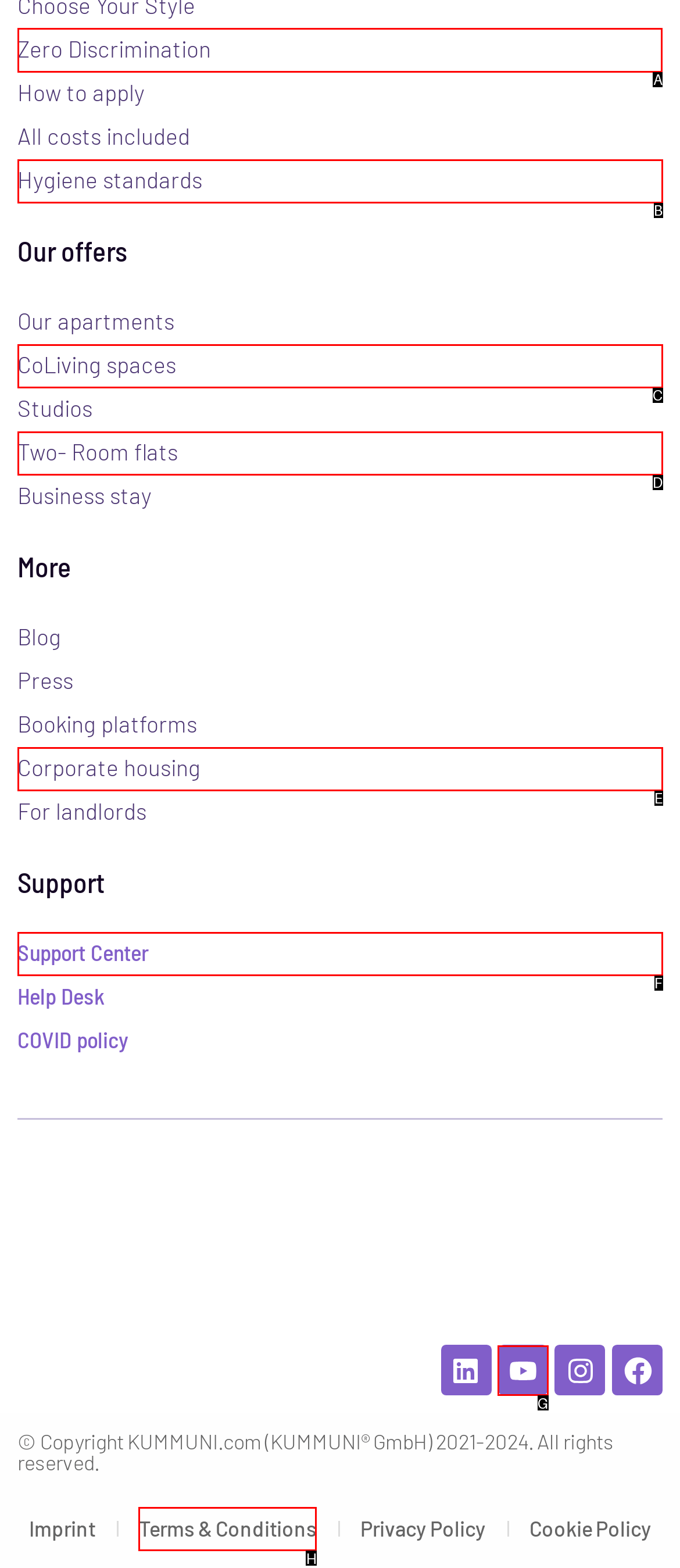Determine which UI element you should click to perform the task: Click on Zero Discrimination
Provide the letter of the correct option from the given choices directly.

A